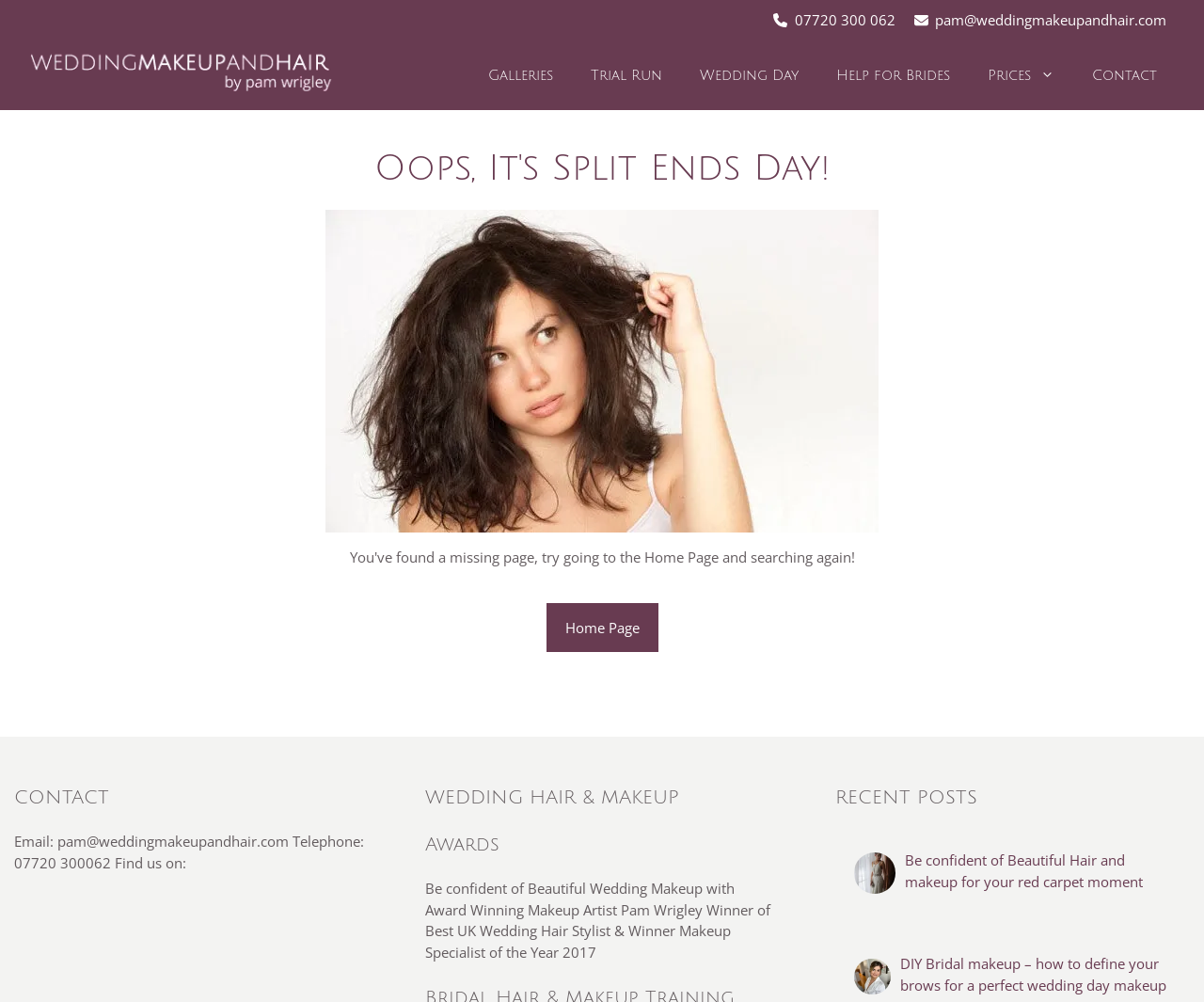Indicate the bounding box coordinates of the element that must be clicked to execute the instruction: "Click the phone number to contact". The coordinates should be given as four float numbers between 0 and 1, i.e., [left, top, right, bottom].

[0.66, 0.01, 0.743, 0.029]